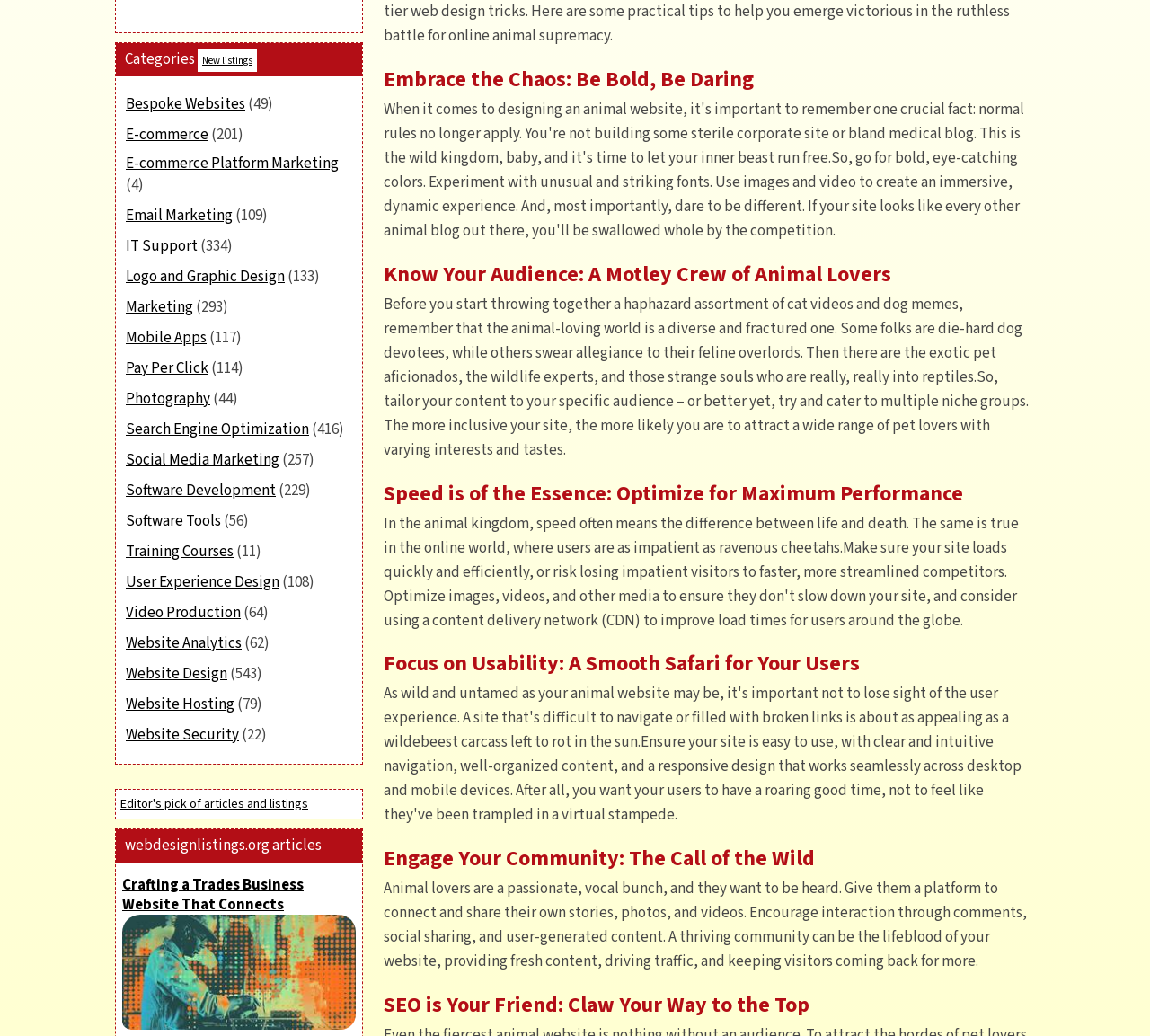For the following element description, predict the bounding box coordinates in the format (top-left x, top-left y, bottom-right x, bottom-right y). All values should be floating point numbers between 0 and 1. Description: Logo and Graphic Design

[0.109, 0.257, 0.248, 0.278]